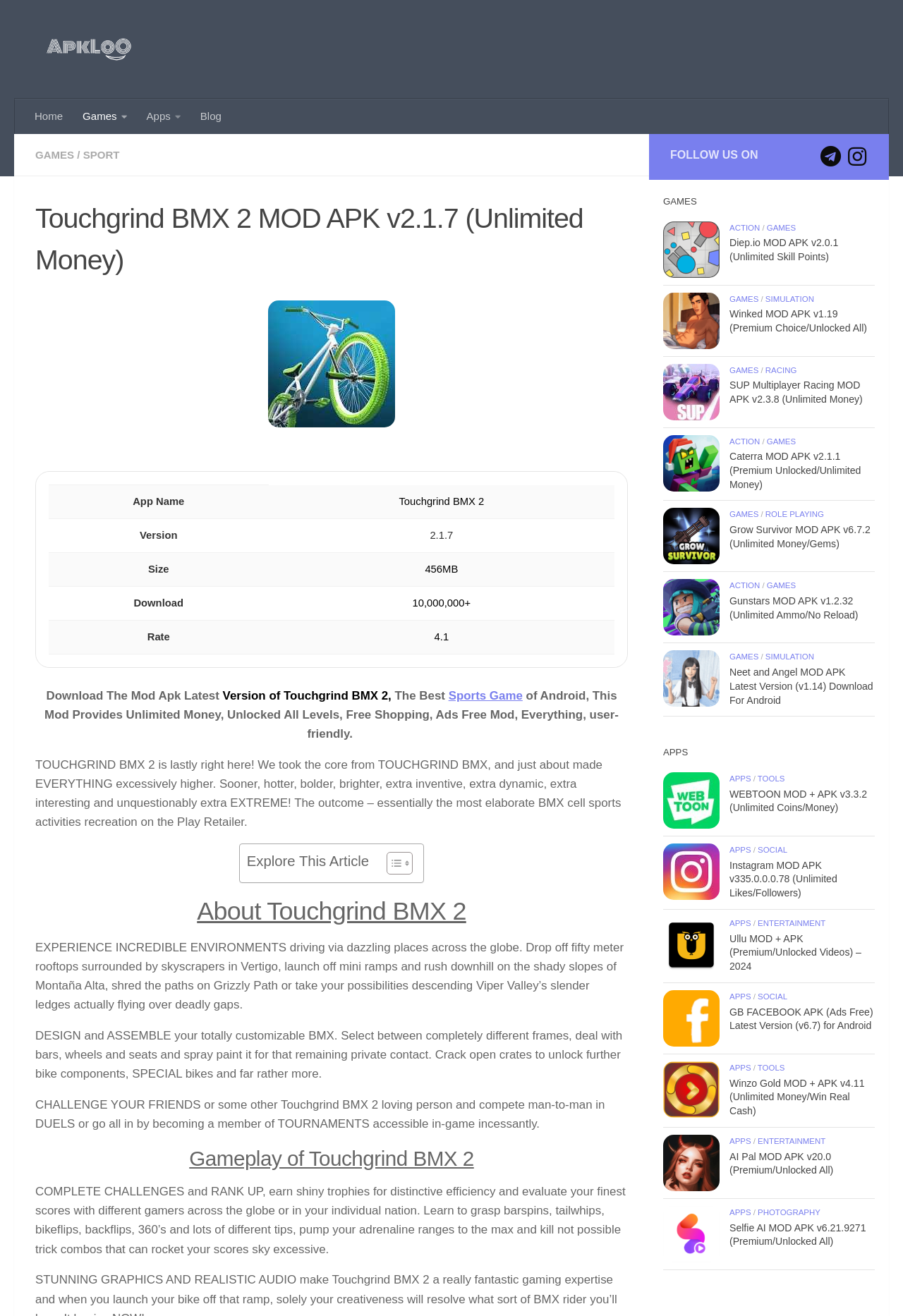Provide a thorough description of the webpage's content and layout.

This webpage is about downloading the modded version of the sports game Touchgrind BMX 2 for Android, which includes unlimited money and free shopping. At the top, there is a navigation menu with links to "Home", "Games", "Apps", and "Blog". Below this, there is a heading that displays the name of the game, "Touchgrind BMX 2 MOD APK v2.1.7 (Unlimited Money) For Android".

On the left side, there is a table that displays information about the game, including its name, version, size, and download count. Below this, there is a brief description of the game, stating that it provides unlimited money, unlocked all levels, free shopping, and an ad-free experience.

The main content of the webpage is divided into sections, each describing a different aspect of the game. The first section describes the game's environments, stating that players can drive through dazzling places around the globe. The second section talks about customizing and assembling BMX bikes, and the third section discusses challenging friends and competing in tournaments.

The next section is about the gameplay, where players can complete challenges, rank up, and earn trophies. It also mentions mastering tricks and combos to achieve high scores.

On the right side, there are links to follow the website on Telegram and Instagram, as well as a list of other games, including Diep.io Mod Apk, Winked MOD APK, and SUP Multiplayer Racing Mod Apk, each with its own image and brief description.

At the bottom, there are more links to other games, including Caterra MOD APK and Grow Survivor MOD APK, each with its own image and brief description.